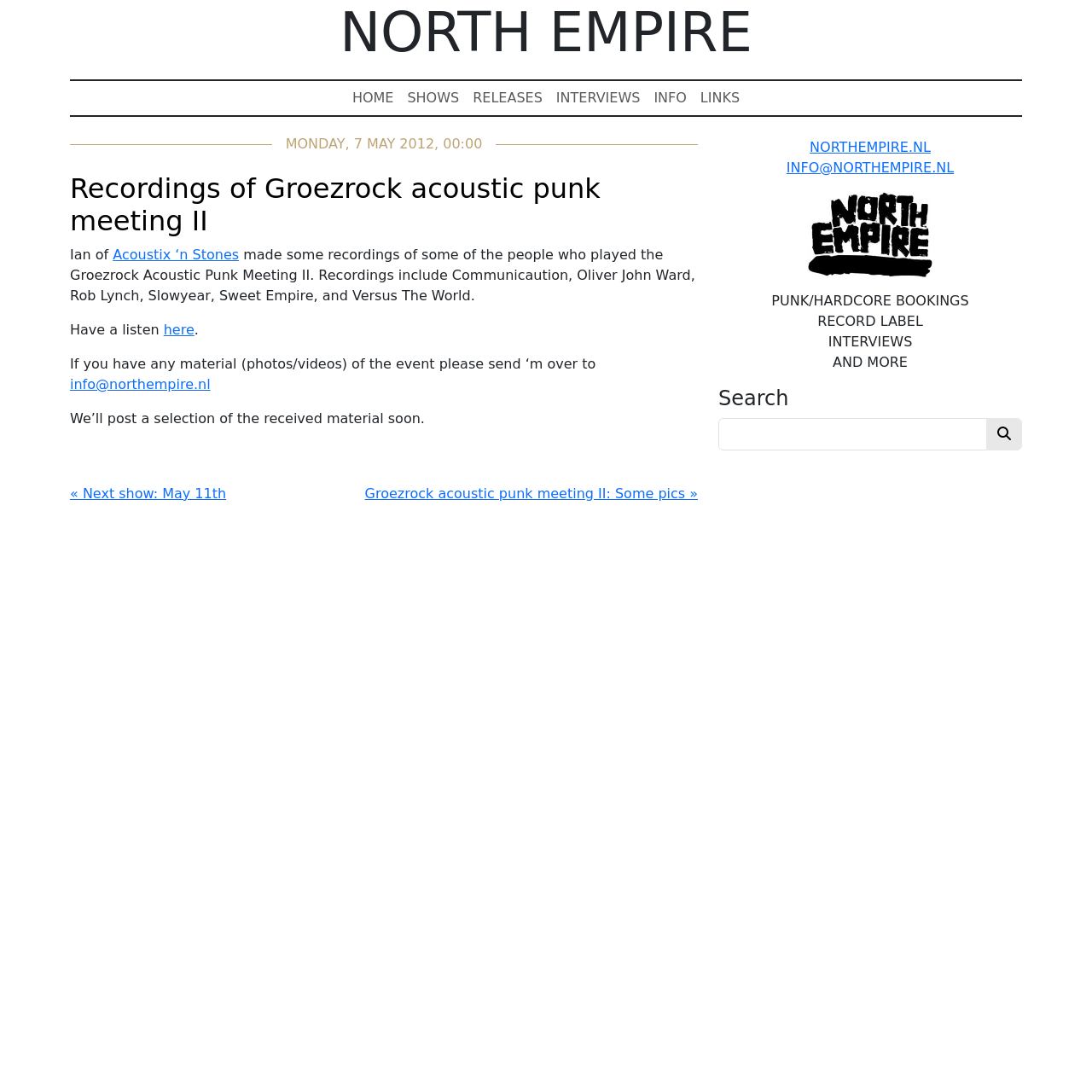Based on the element description: "Releases", identify the UI element and provide its bounding box coordinates. Use four float numbers between 0 and 1, [left, top, right, bottom].

[0.427, 0.074, 0.503, 0.105]